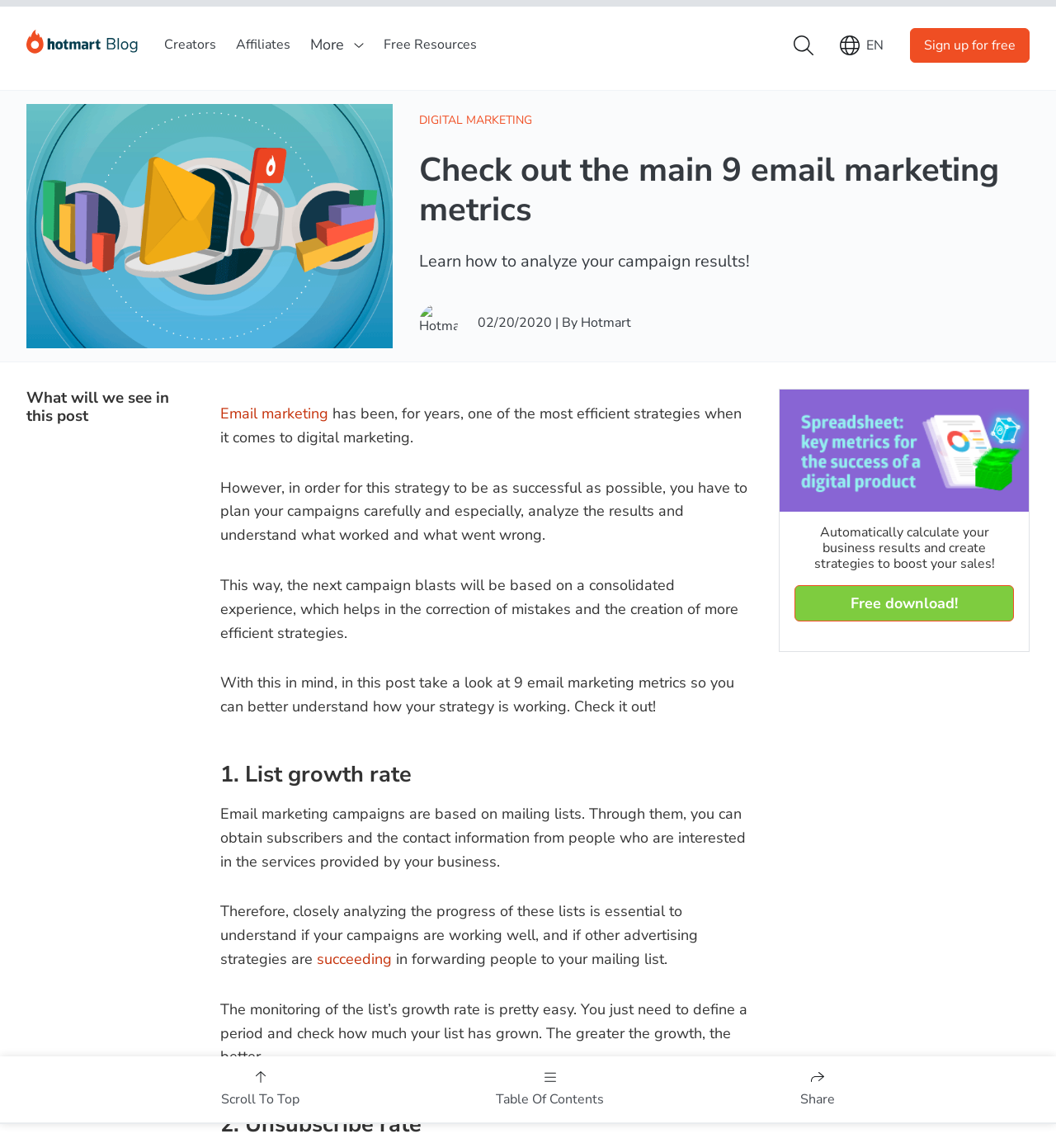What is the button at the top-right corner of the webpage?
Please provide a detailed and thorough answer to the question.

By examining the webpage layout, I can see that the button at the top-right corner has the text 'Sign up for free', which suggests that it is a call-to-action button for users to sign up for a free service or resource.